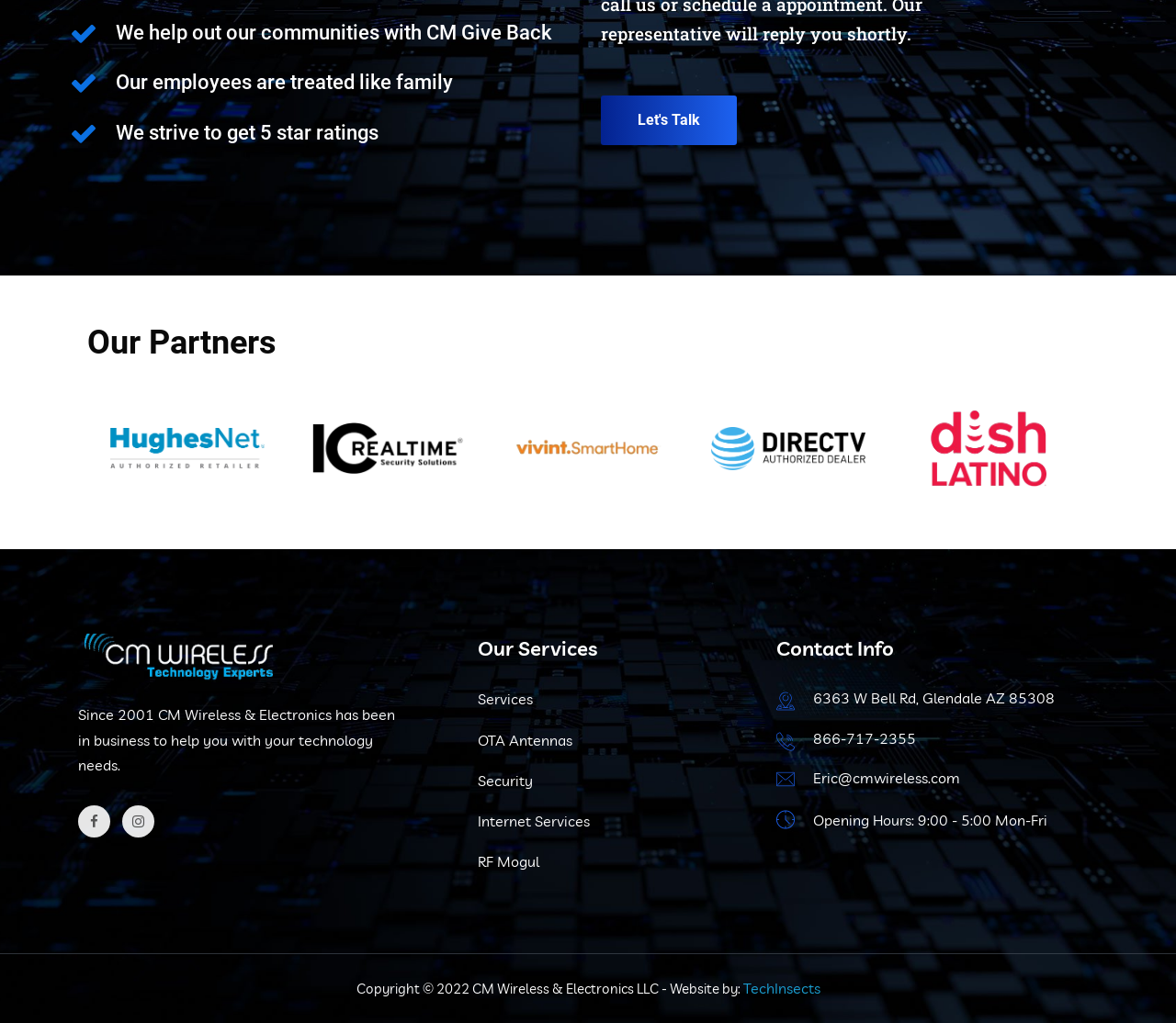What are the company's business hours?
Please use the image to deliver a detailed and complete answer.

The company's business hours are mentioned in the 'Contact Info' section, which states that the company is open from 9:00 to 5:00 on Mondays to Fridays. This suggests that the company operates on a standard weekday schedule.